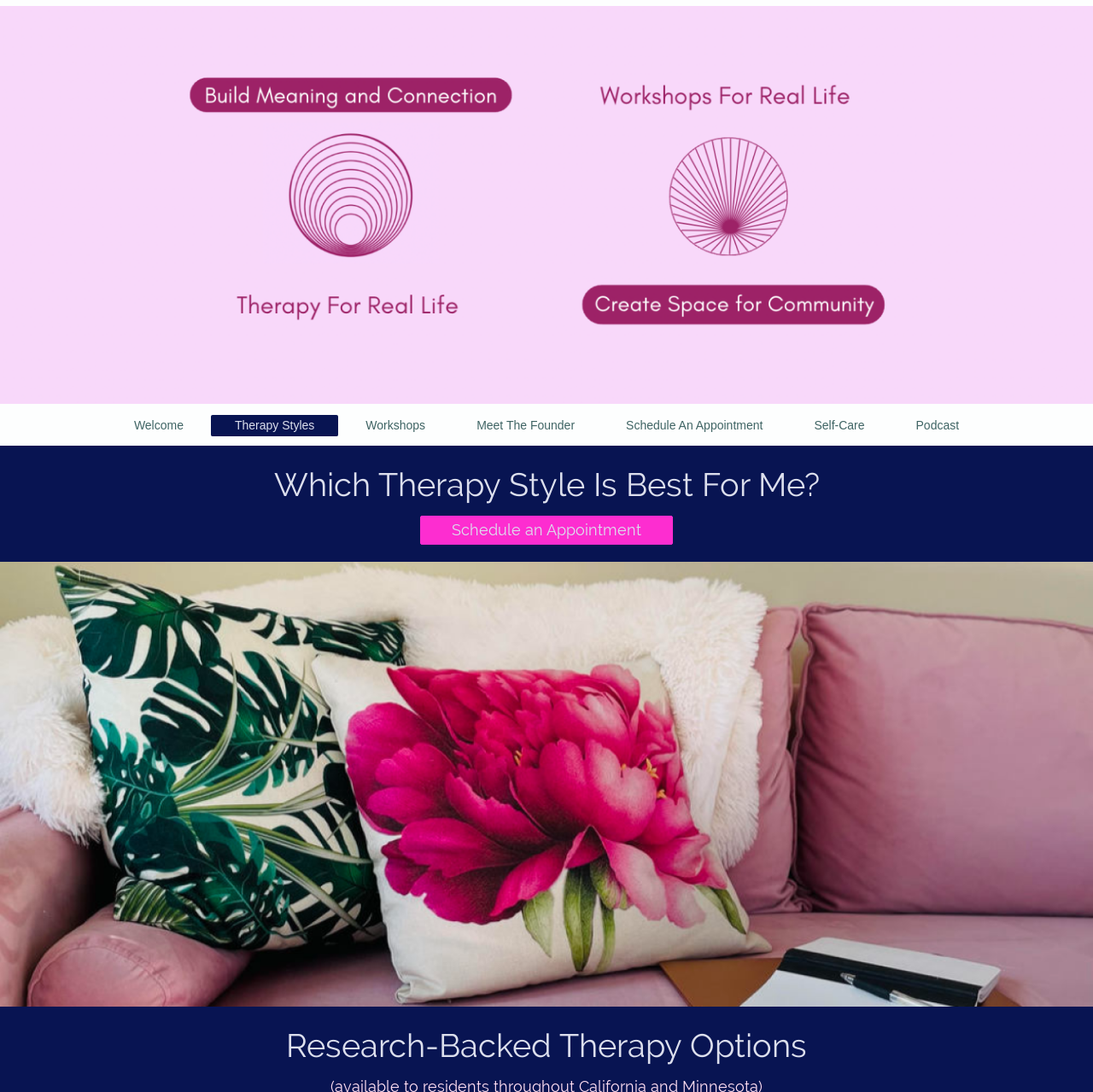Illustrate the webpage with a detailed description.

The webpage is about Therapy for Real Life, a therapy service that offers various evidence-based therapies. At the top of the page, there is a navigation menu with seven links: "Welcome", "Therapy Styles", "Workshops", "Meet The Founder", "Schedule An Appointment", "Self-Care", and "Podcast". These links are positioned horizontally, with "Welcome" on the left and "Podcast" on the right.

Below the navigation menu, there is a section with a heading "Which Therapy Style Is Best For Me?" followed by a link to "Schedule an Appointment". This section is centered on the page.

Further down, there is a large section that spans the entire width of the page, with a heading "Research-Backed Therapy Options". This section likely provides information about the different therapy options offered by Therapy for Real Life.

Overall, the webpage has a simple and organized layout, with clear headings and concise text. The navigation menu at the top provides easy access to different sections of the website, and the main content is divided into clear sections with headings.